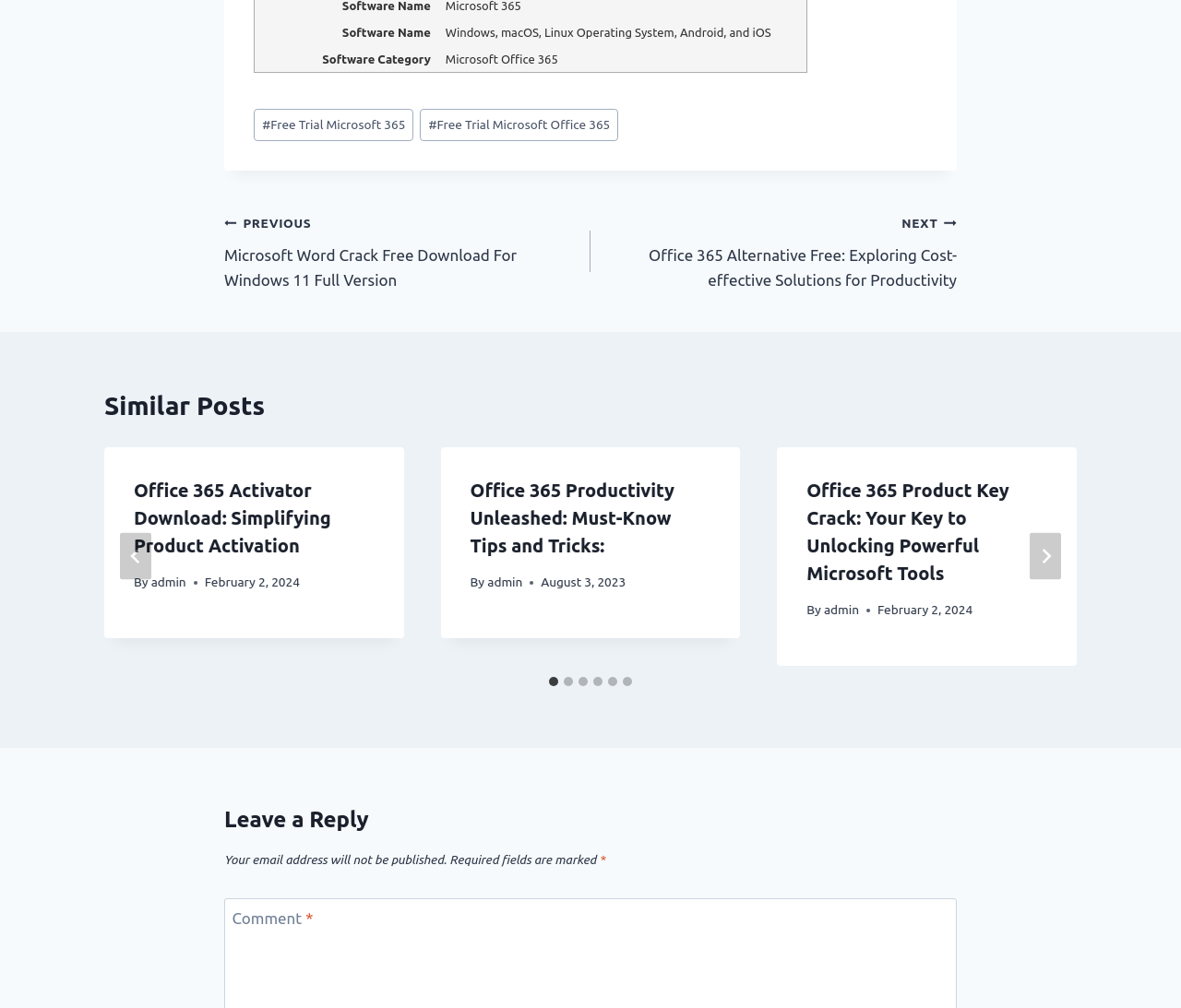What is the author of the first similar post?
From the image, respond with a single word or phrase.

admin